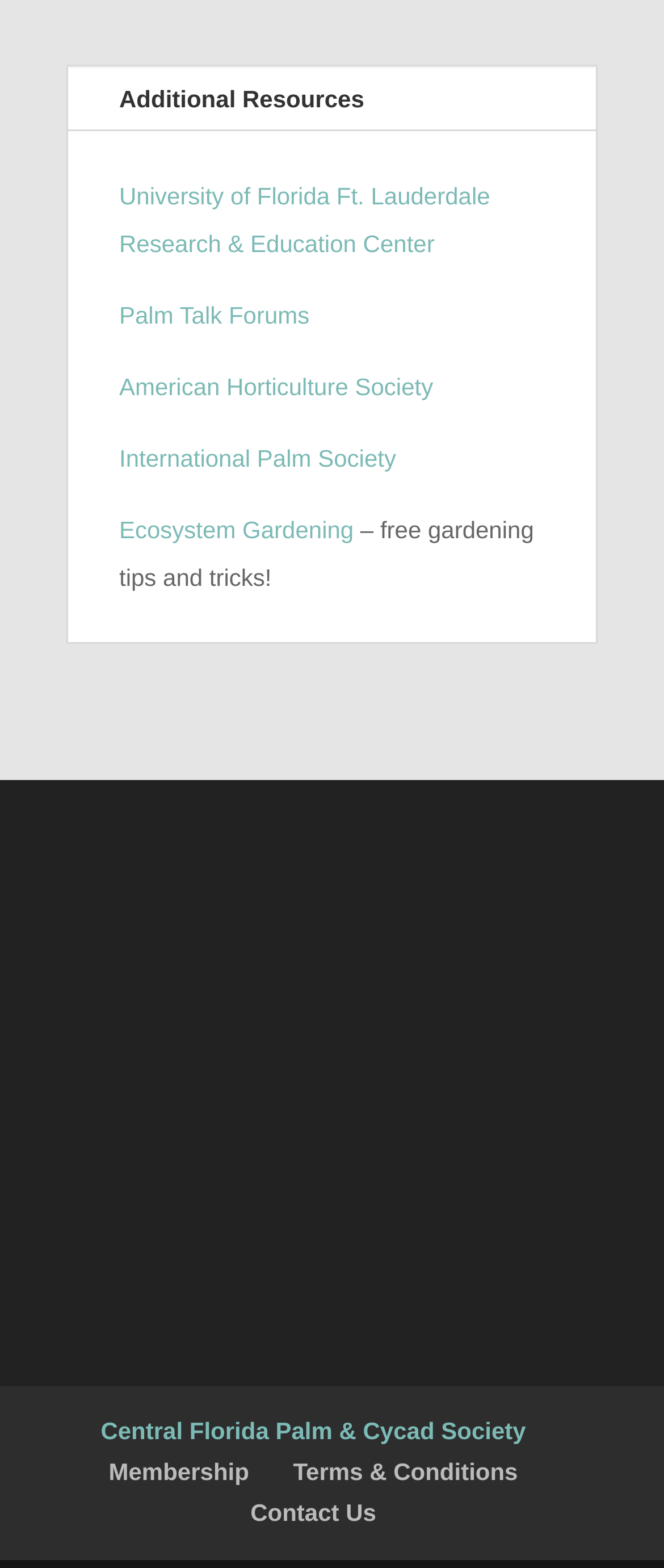Could you specify the bounding box coordinates for the clickable section to complete the following instruction: "go to home page"?

None